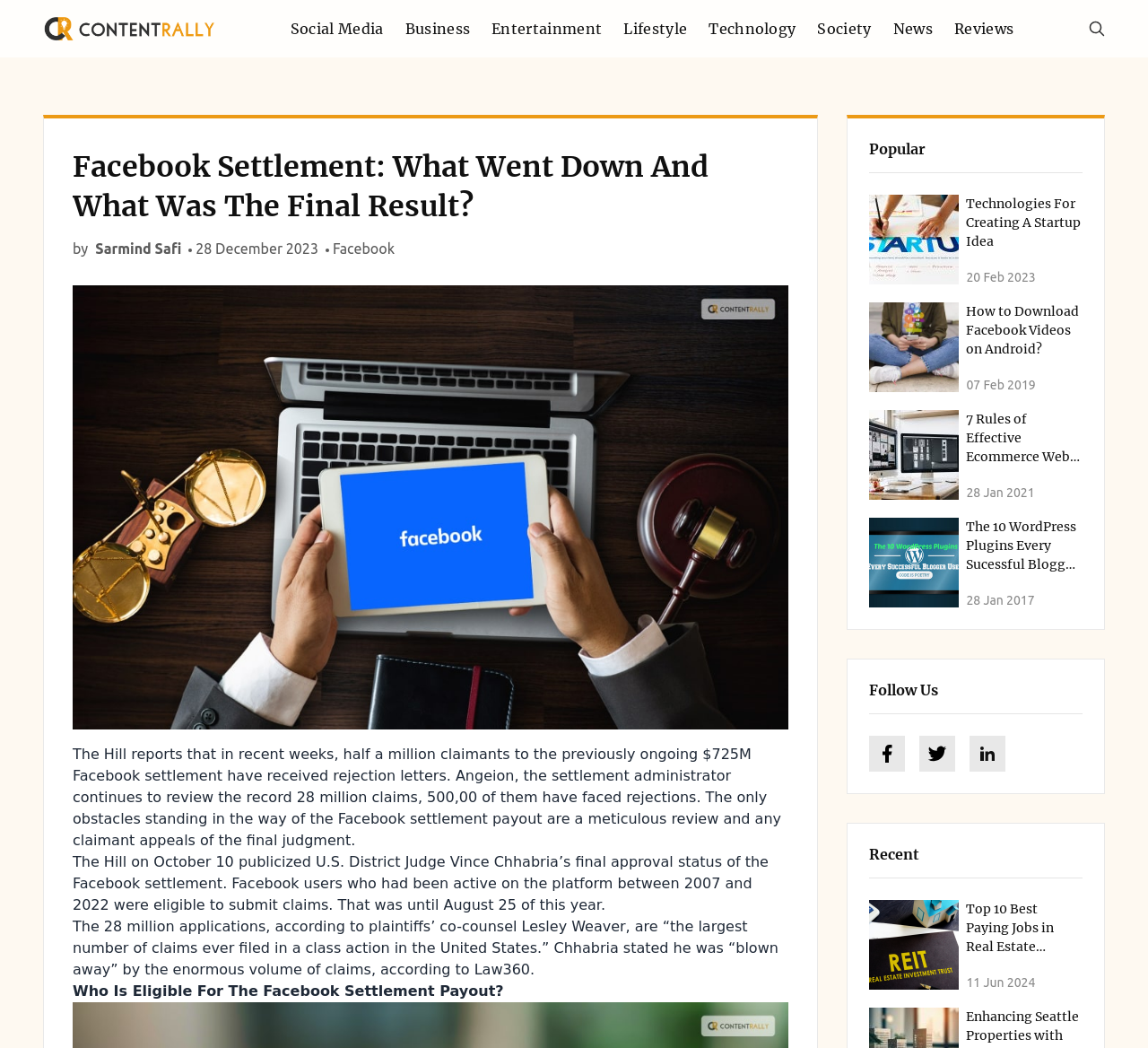Specify the bounding box coordinates of the element's area that should be clicked to execute the given instruction: "Search using the search button". The coordinates should be four float numbers between 0 and 1, i.e., [left, top, right, bottom].

[0.948, 0.02, 0.962, 0.035]